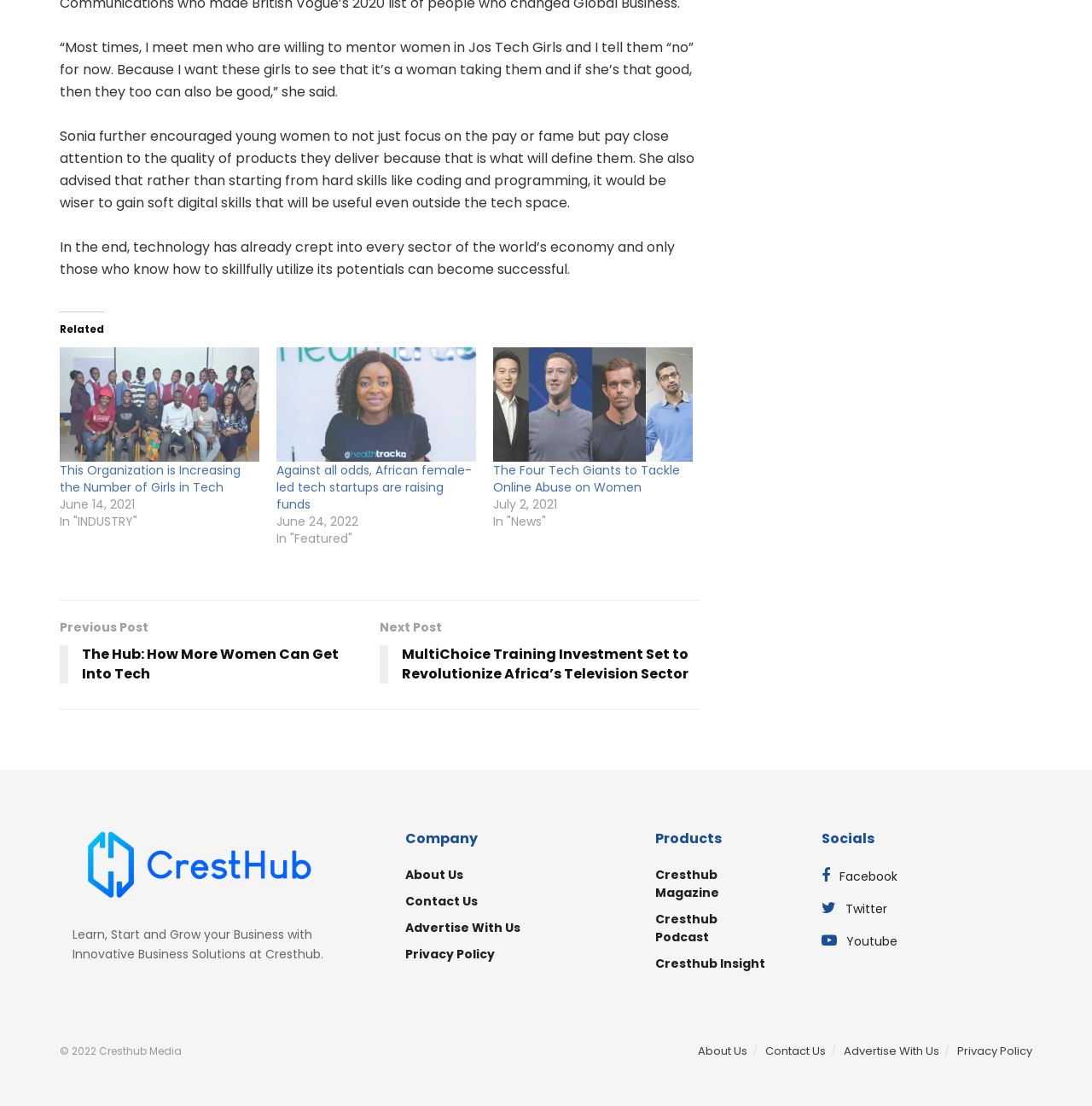Please identify the bounding box coordinates of the clickable region that I should interact with to perform the following instruction: "Learn more about Cresthub". The coordinates should be expressed as four float numbers between 0 and 1, i.e., [left, top, right, bottom].

[0.066, 0.75, 0.301, 0.813]